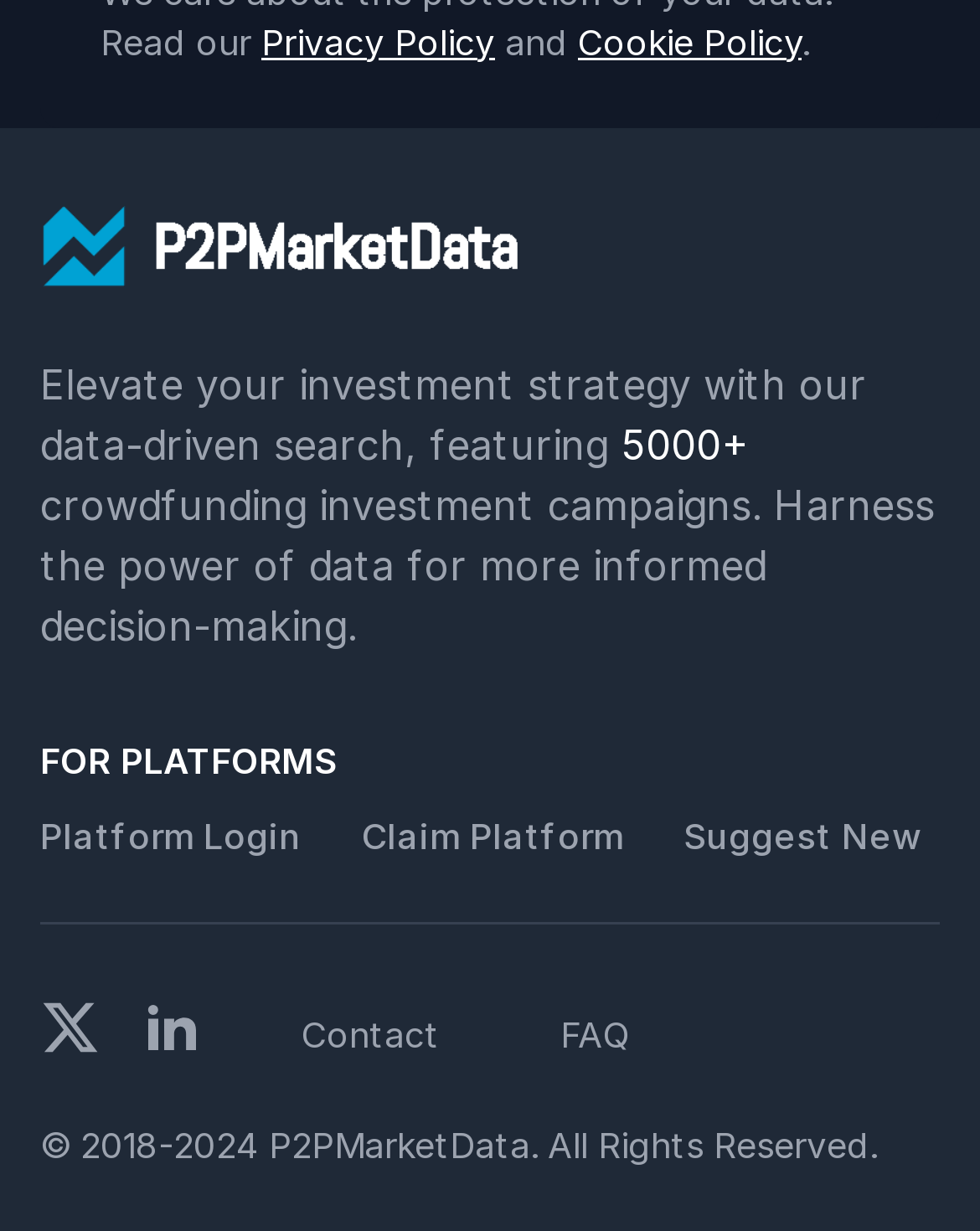Identify the bounding box coordinates of the region that should be clicked to execute the following instruction: "Login to the platform".

[0.041, 0.662, 0.308, 0.697]